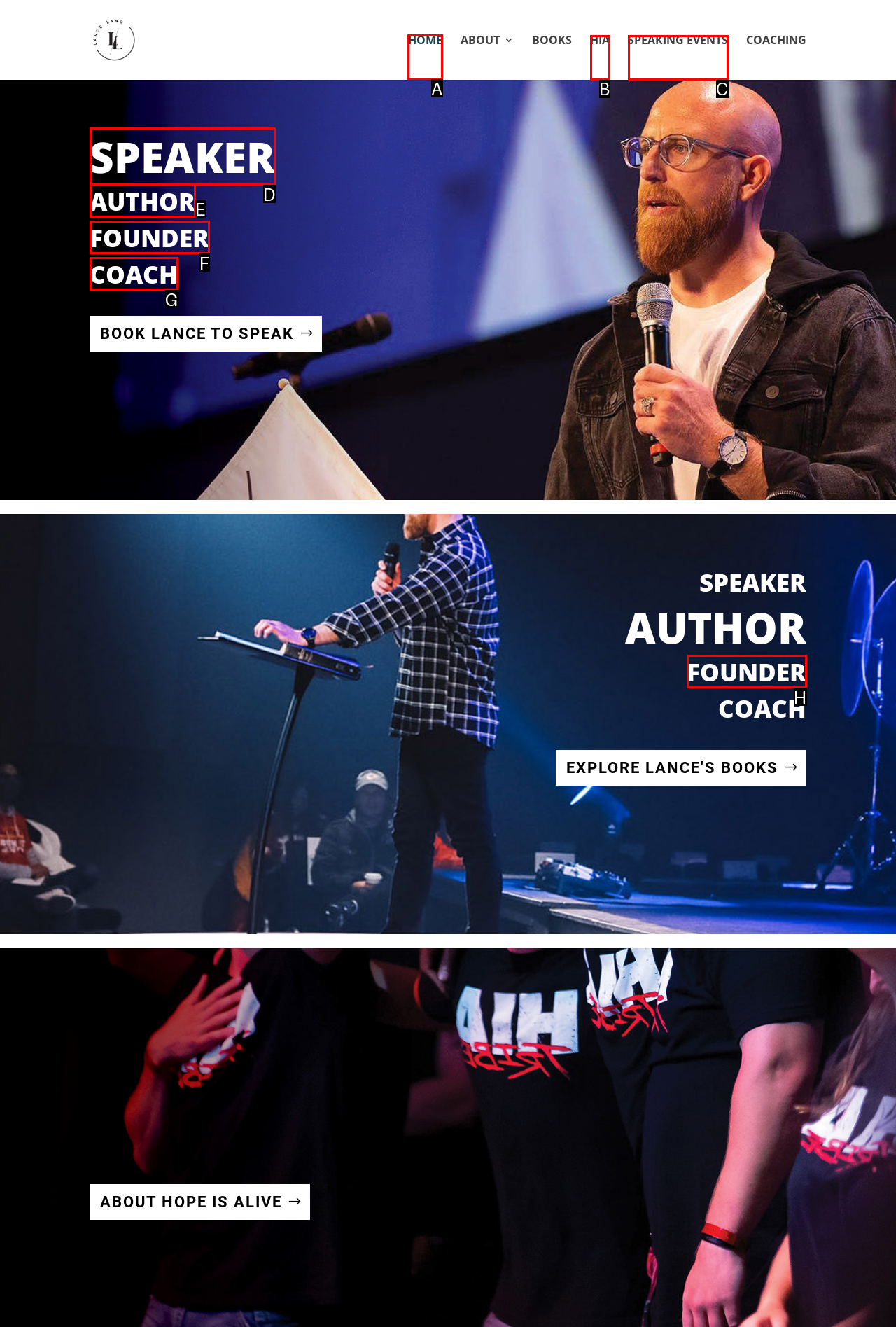Select the letter of the UI element you need to click to complete this task: Go to the HOME page.

A